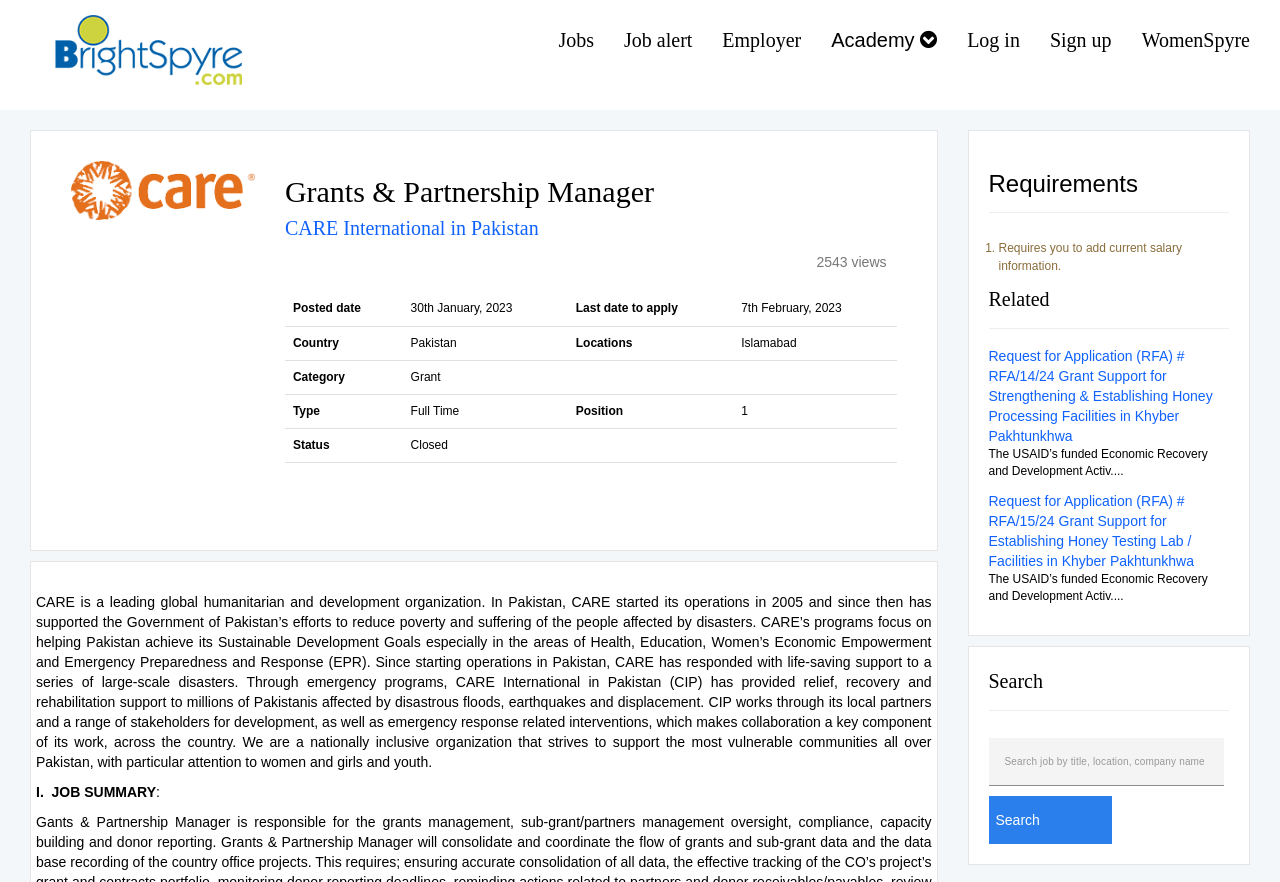Predict the bounding box of the UI element based on the description: "Sign up". The coordinates should be four float numbers between 0 and 1, formatted as [left, top, right, bottom].

[0.809, 0.012, 0.88, 0.079]